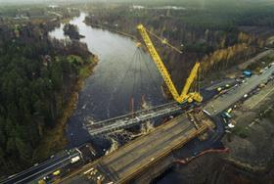What is the river flanked by?
Provide a concise answer using a single word or phrase based on the image.

trees